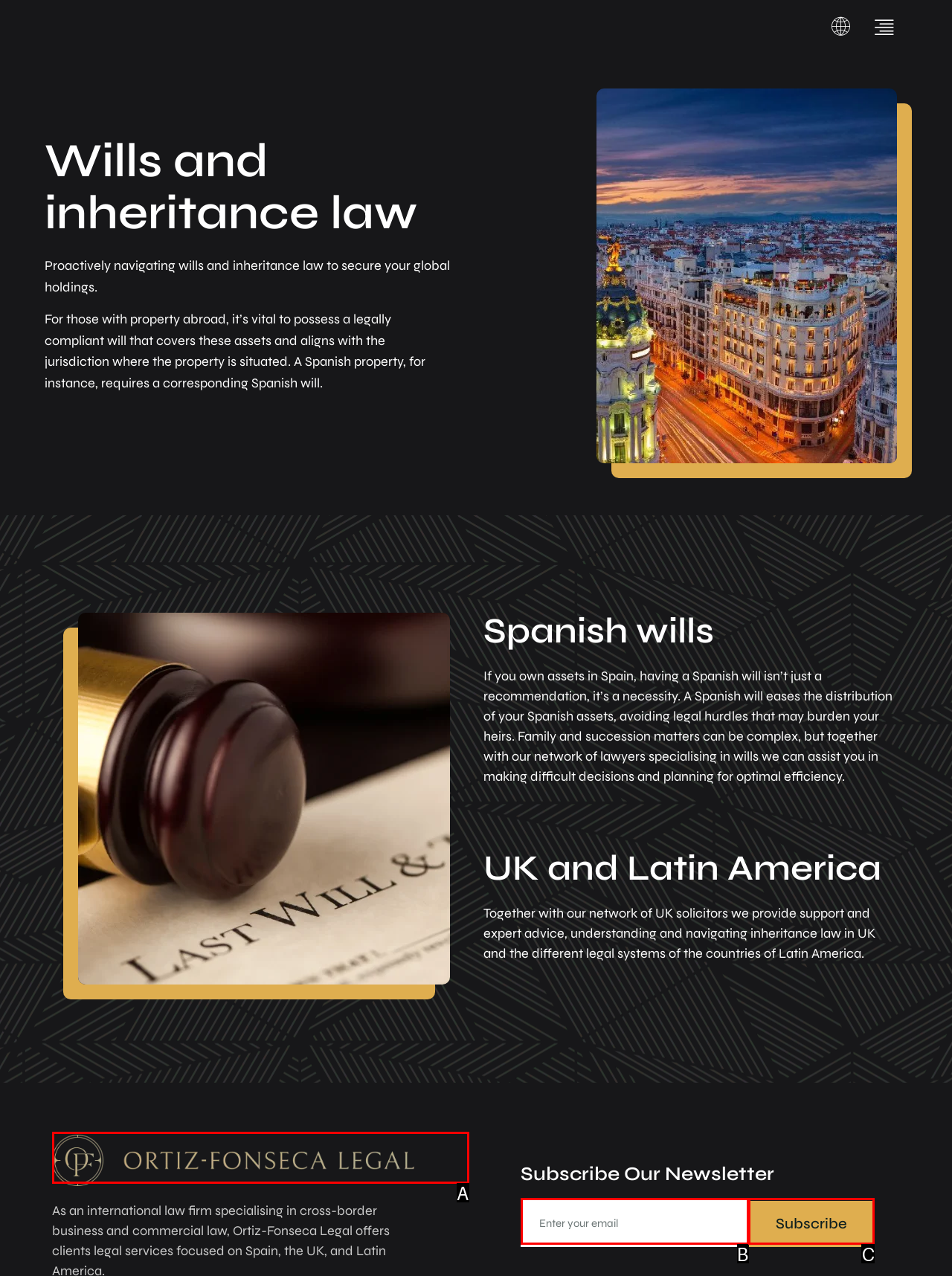Using the description: alt="Logo - Ortiz Fonseca", find the best-matching HTML element. Indicate your answer with the letter of the chosen option.

A